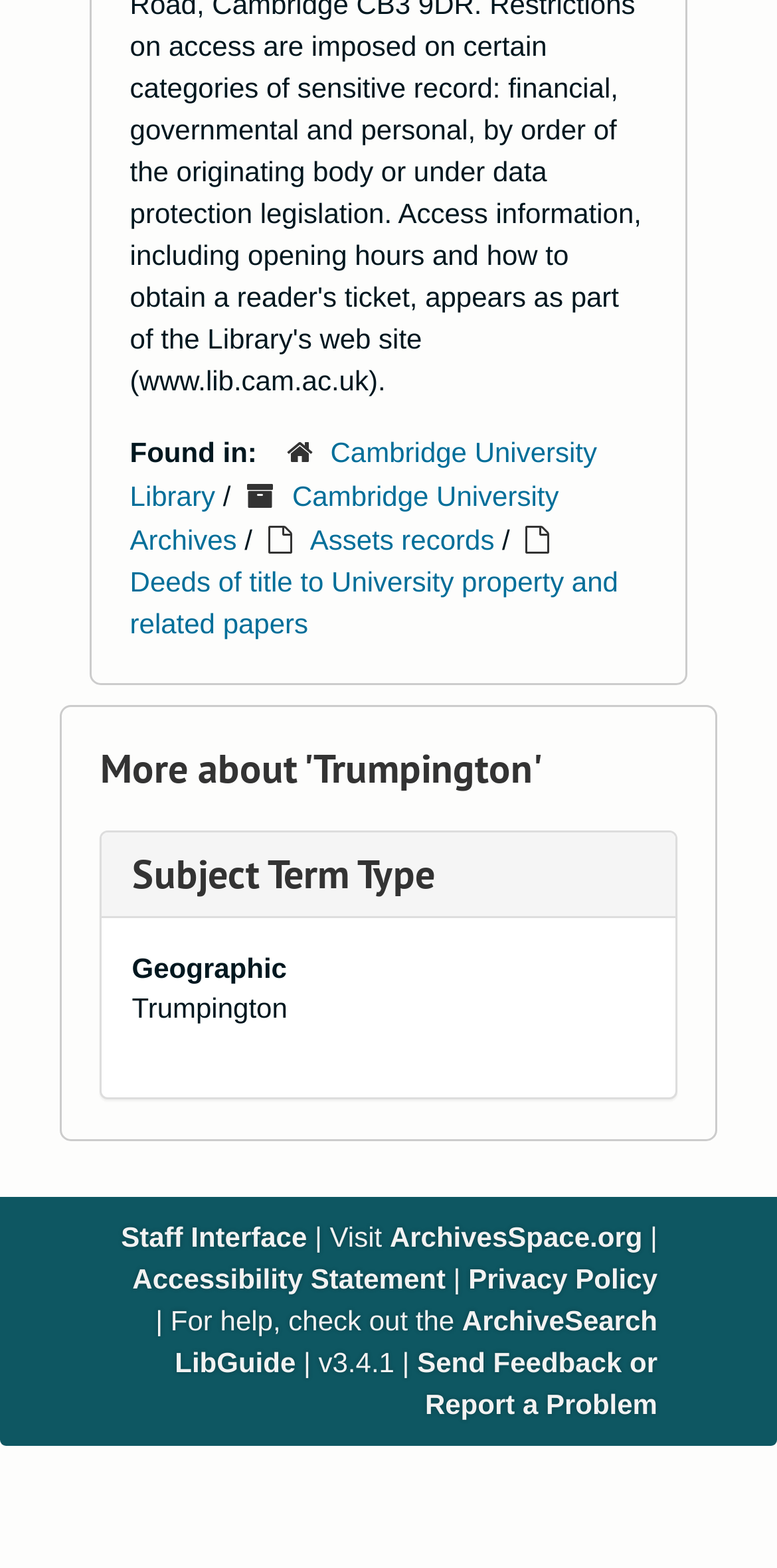Based on the image, please respond to the question with as much detail as possible:
Where can I find help for archive search?

I found the answer by looking at the link with the text 'ArchiveSearch LibGuide' which is located at the bottom of the webpage, indicating that it is a resource for finding help with archive search.